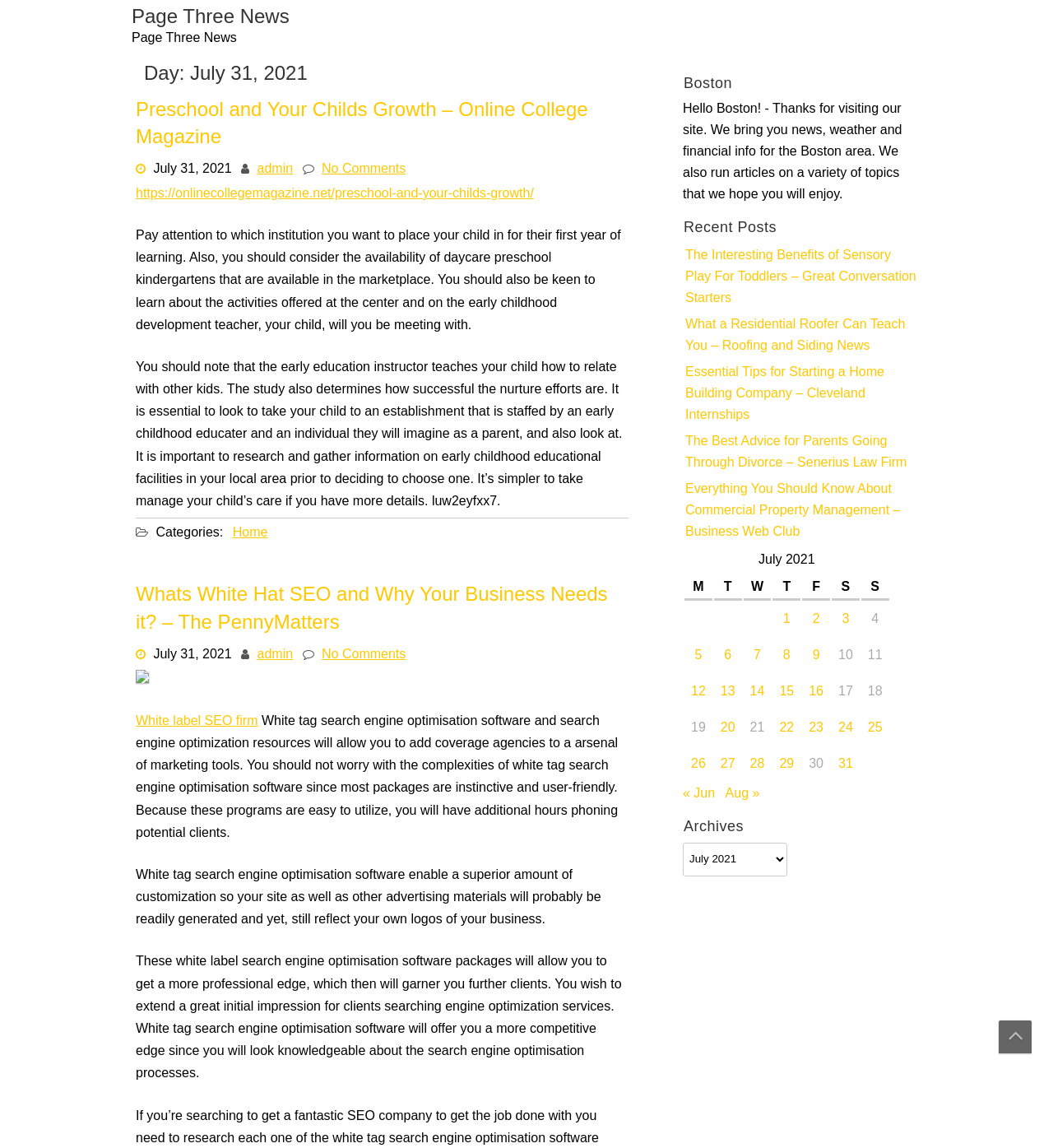Locate the bounding box coordinates of the element's region that should be clicked to carry out the following instruction: "Read the article 'Whats White Hat SEO and Why Your Business Needs it? – The PennyMatters'". The coordinates need to be four float numbers between 0 and 1, i.e., [left, top, right, bottom].

[0.129, 0.506, 0.577, 0.557]